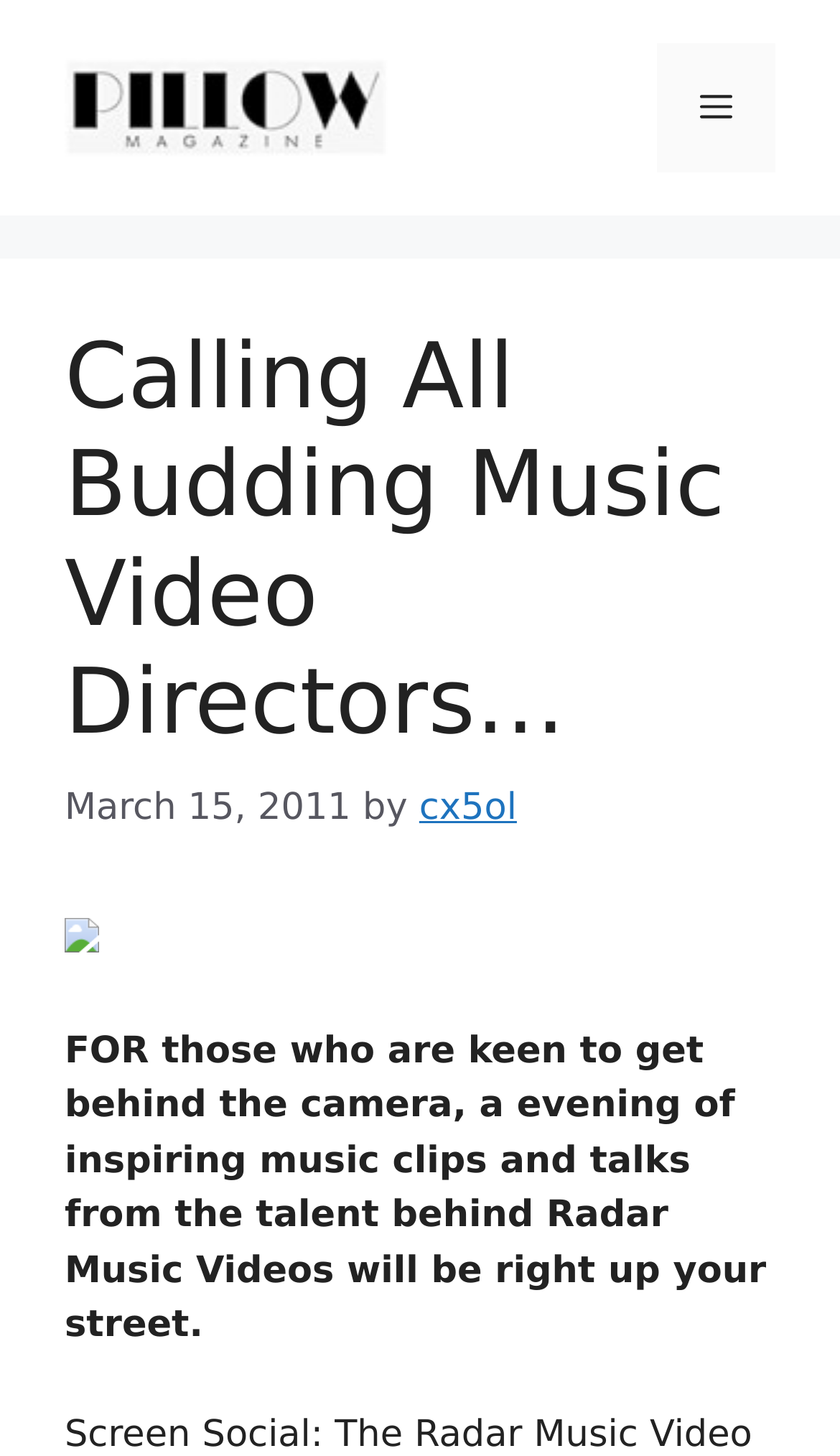Who is the author of the article?
Please utilize the information in the image to give a detailed response to the question.

The author of the article can be found below the main heading 'Calling All Budding Music Video Directors…', where there is a link 'cx5ol' with a static text 'by' preceding it, indicating that cx5ol is the author of the article.